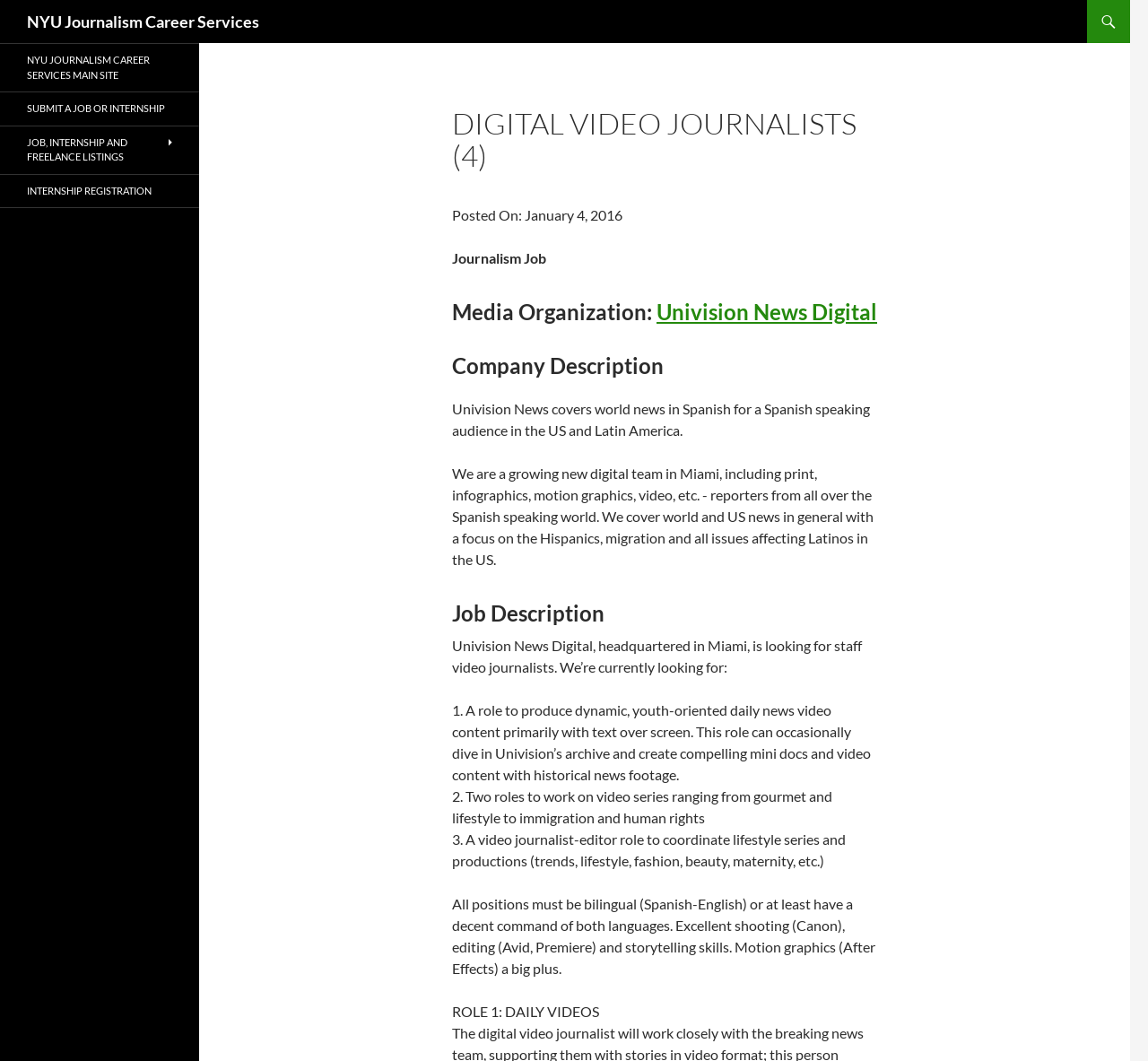What is the name of the media organization?
Using the visual information, respond with a single word or phrase.

Univision News Digital